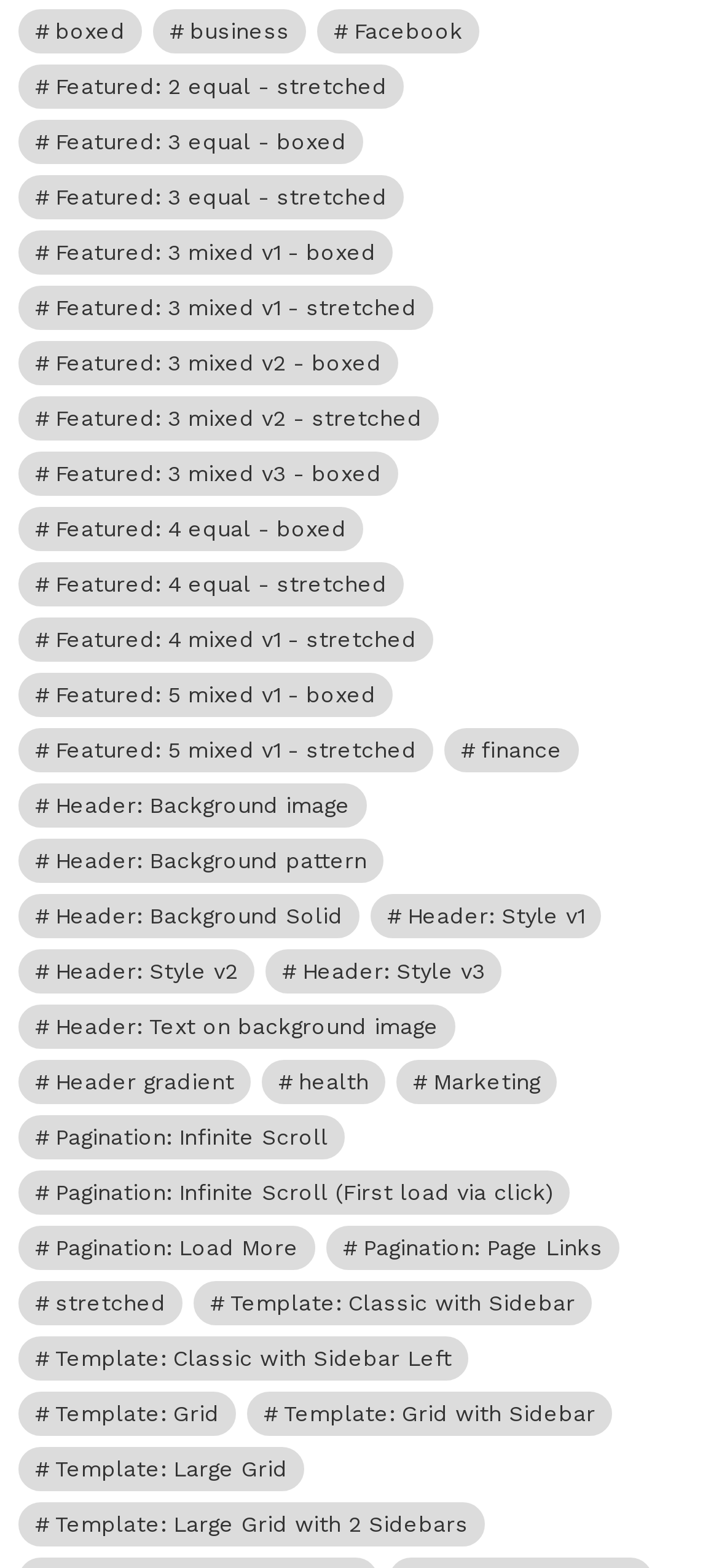Show the bounding box coordinates for the element that needs to be clicked to execute the following instruction: "browse featured items with 2 equal stretched layout". Provide the coordinates in the form of four float numbers between 0 and 1, i.e., [left, top, right, bottom].

[0.026, 0.041, 0.562, 0.069]